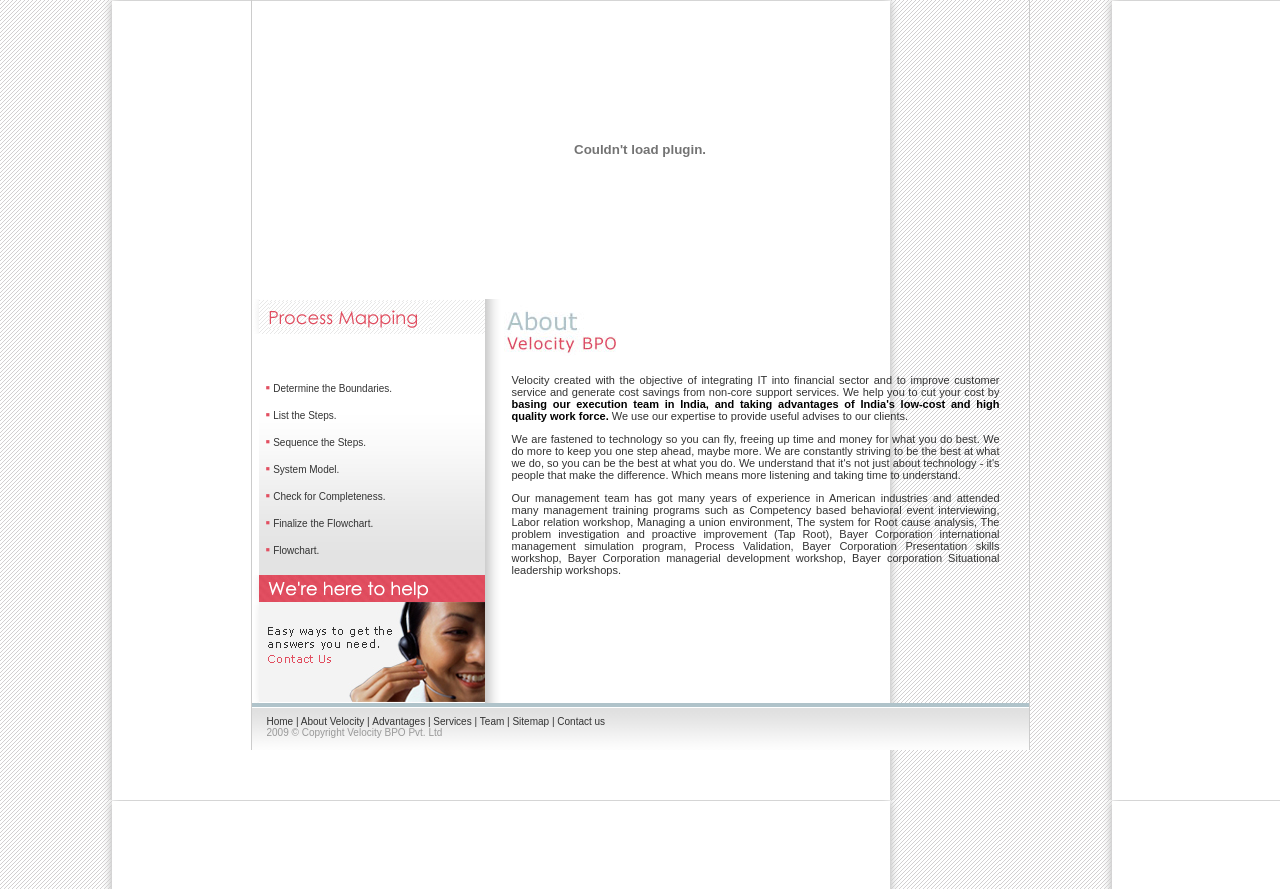Calculate the bounding box coordinates of the UI element given the description: "Flowchart.".

[0.213, 0.613, 0.249, 0.625]